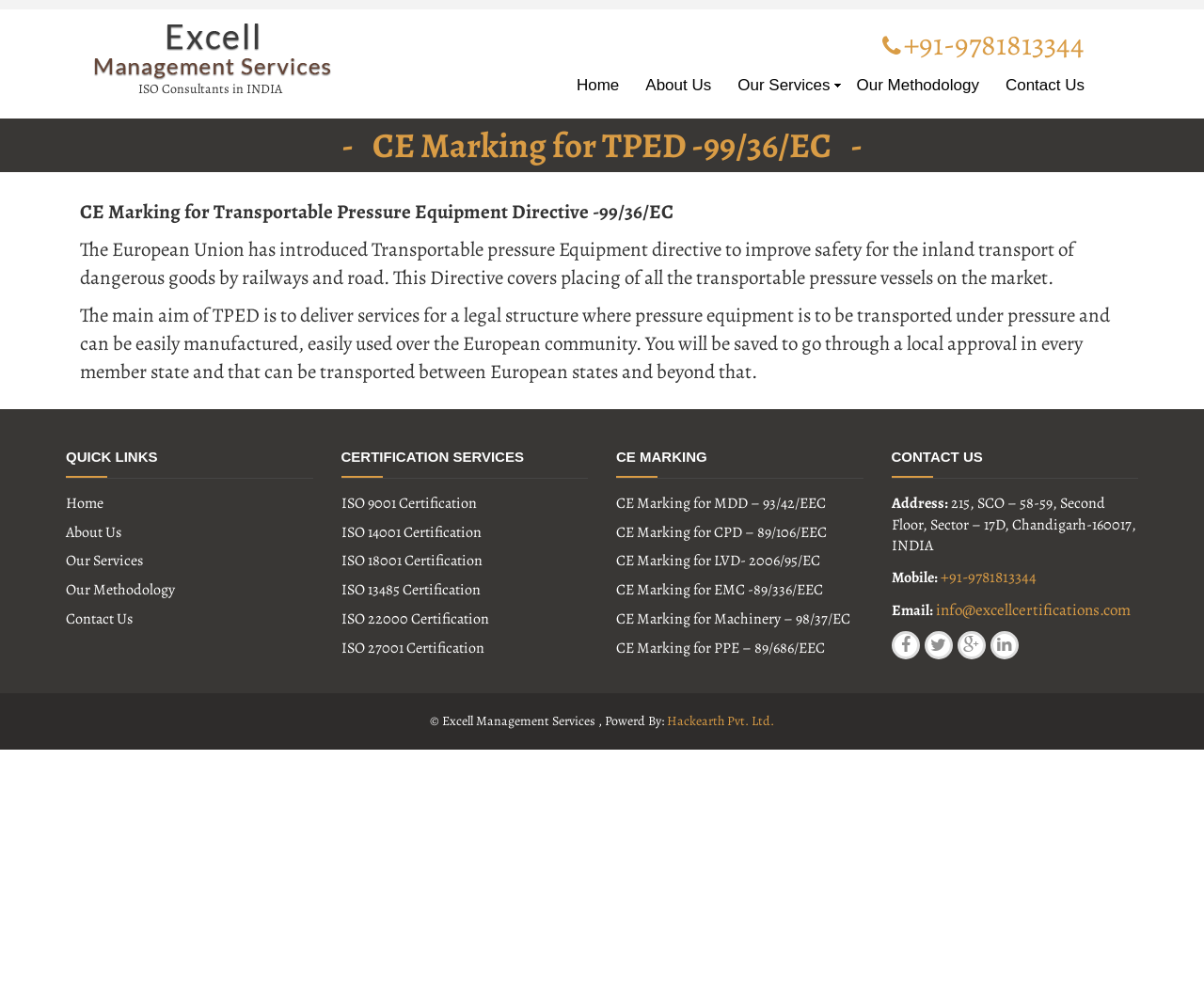What is the phone number for contact?
Provide a comprehensive and detailed answer to the question.

I found the phone number by looking at the 'CONTACT US' section, where it is listed as 'Mobile:' followed by the phone number.